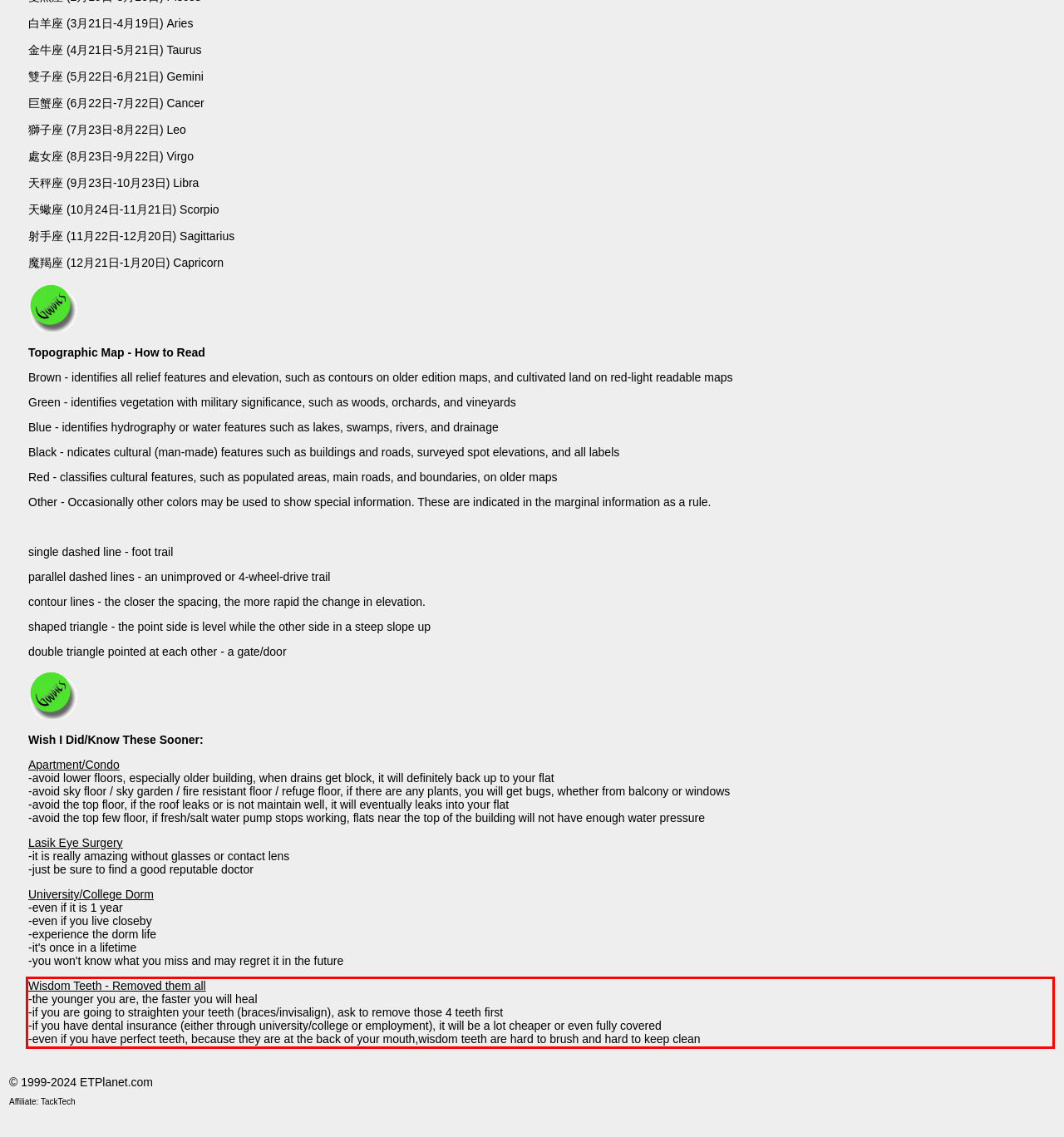Given a webpage screenshot, identify the text inside the red bounding box using OCR and extract it.

Wisdom Teeth - Removed them all -the younger you are, the faster you will heal -if you are going to straighten your teeth (braces/invisalign), ask to remove those 4 teeth first -if you have dental insurance (either through university/college or employment), it will be a lot cheaper or even fully covered -even if you have perfect teeth, because they are at the back of your mouth,wisdom teeth are hard to brush and hard to keep clean